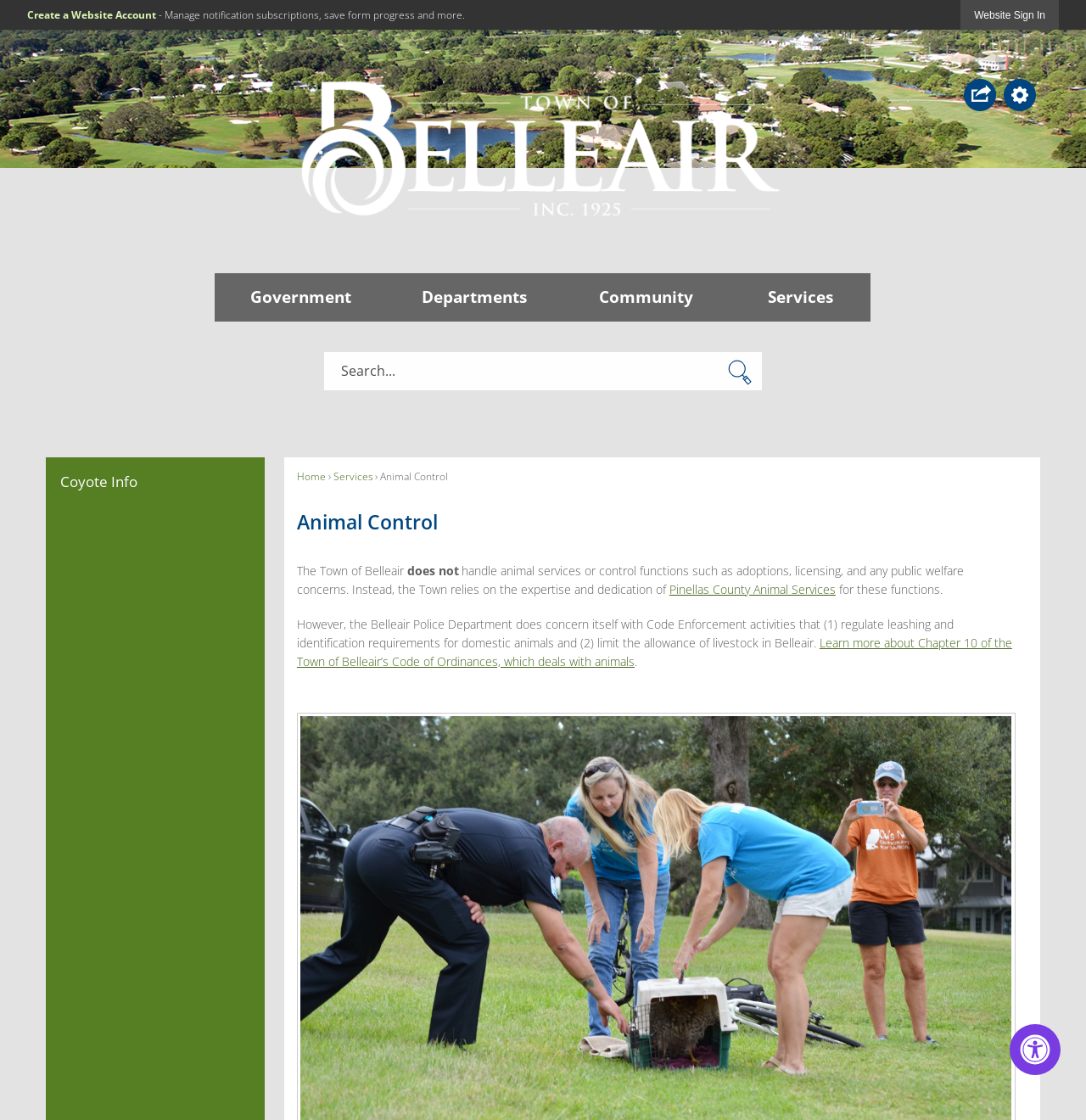Where can you find information about animal services?
Refer to the image and give a detailed answer to the query.

I found the answer by looking at the link on the webpage, which is 'Pinellas County Animal Services Opens in new window', indicating that it is the source of information about animal services.